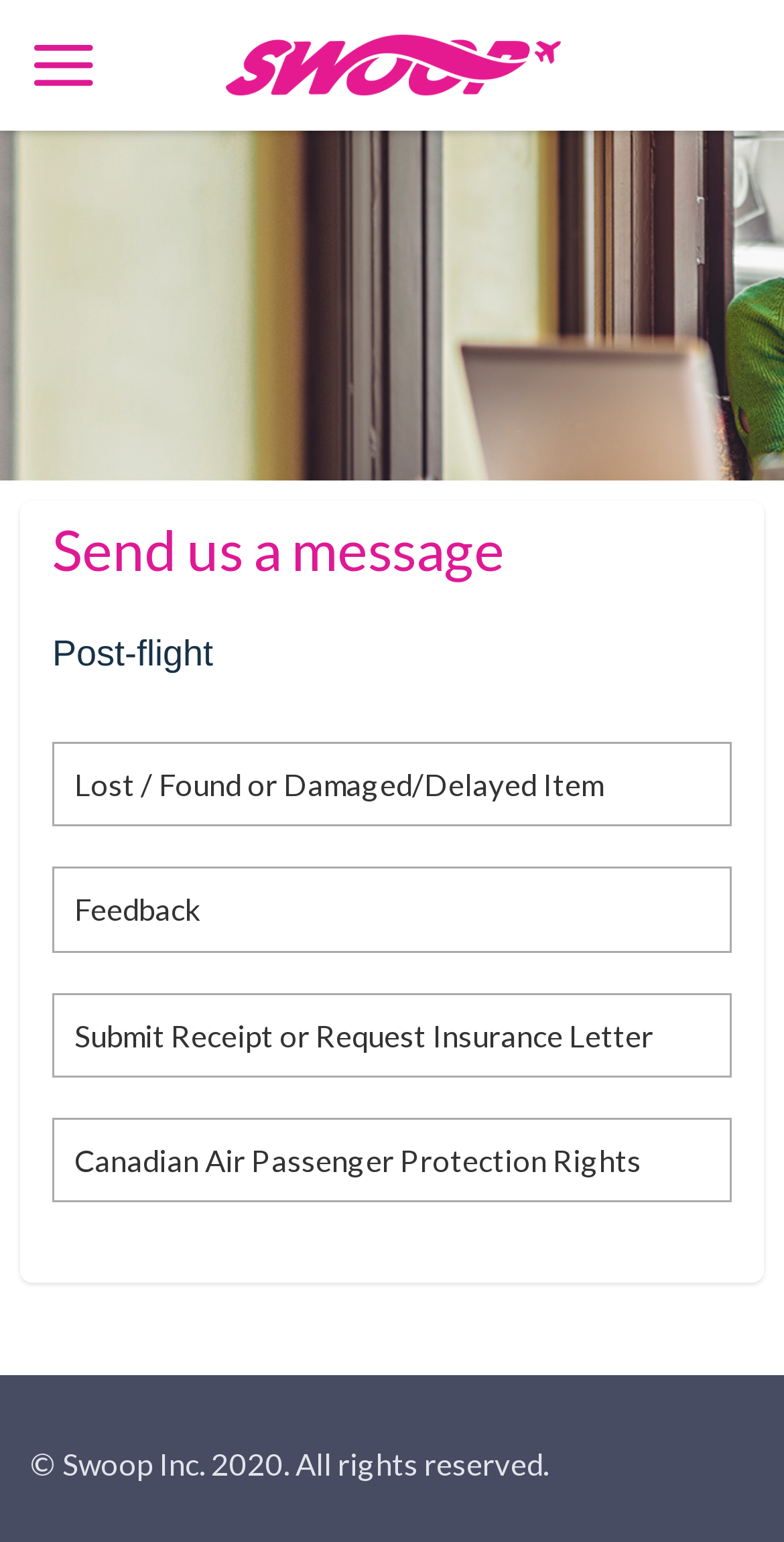Give a concise answer using only one word or phrase for this question:
What is the purpose of this webpage?

Submit a ticket